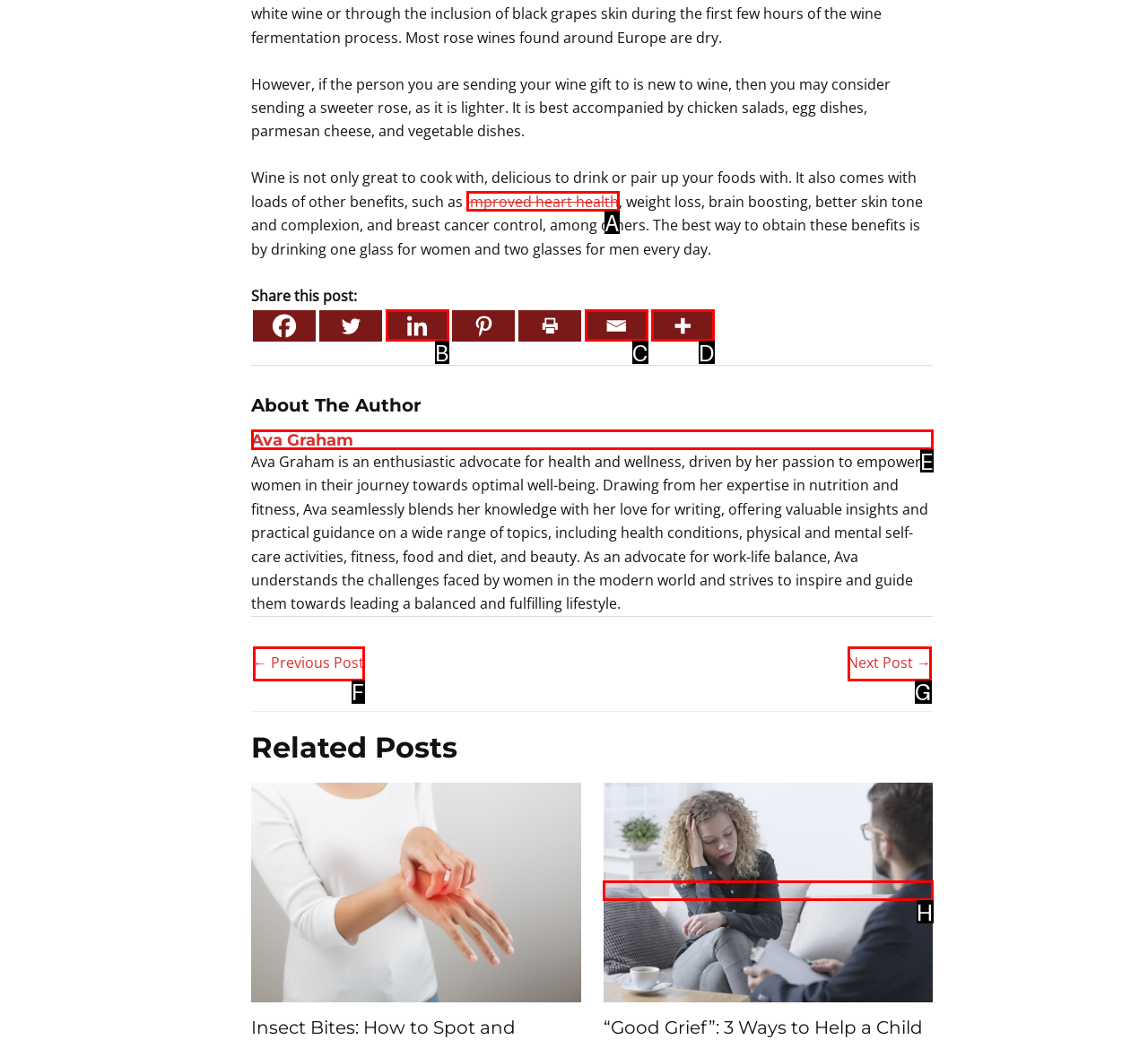Pinpoint the HTML element that fits the description: Next Post →
Answer by providing the letter of the correct option.

G